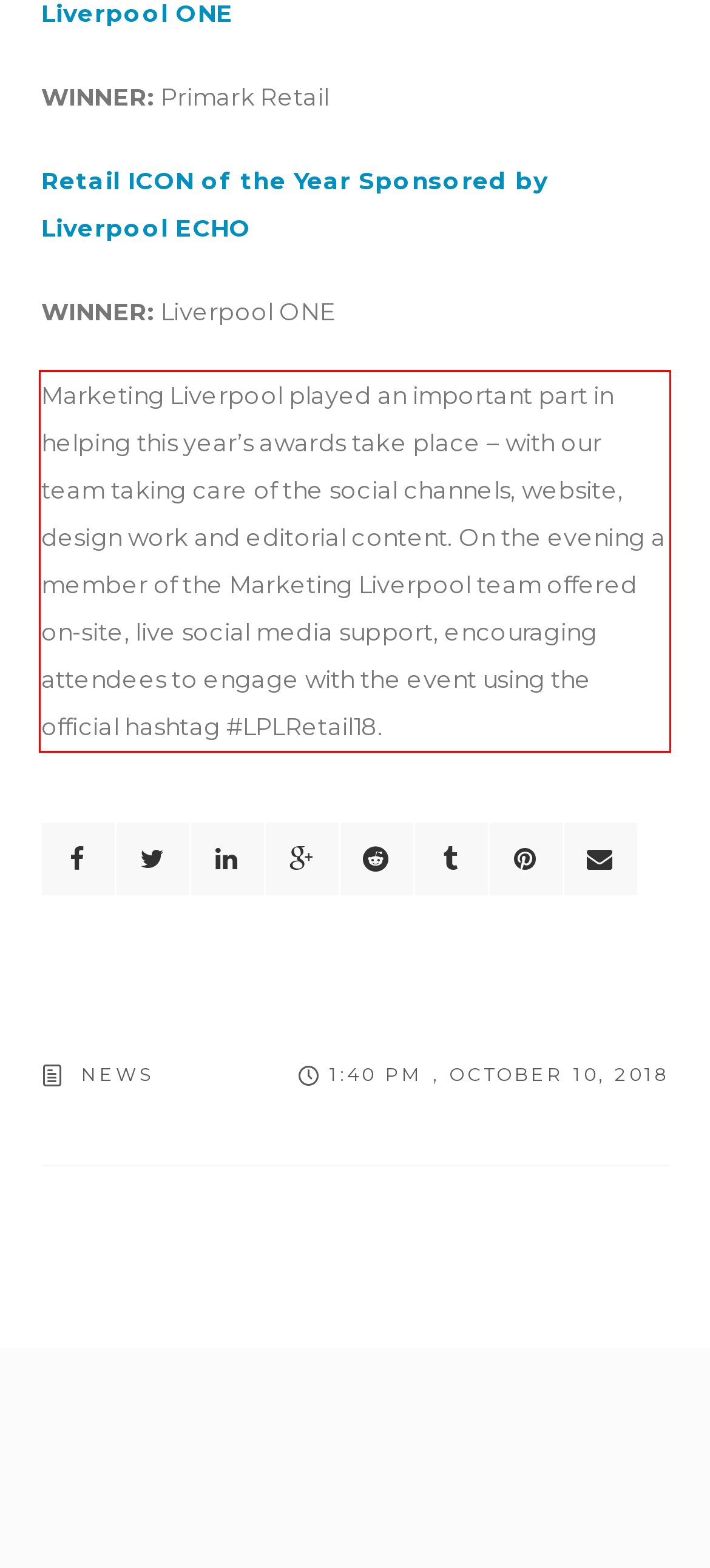Given a screenshot of a webpage, identify the red bounding box and perform OCR to recognize the text within that box.

Marketing Liverpool played an important part in helping this year’s awards take place – with our team taking care of the social channels, website, design work and editorial content. On the evening a member of the Marketing Liverpool team offered on-site, live social media support, encouraging attendees to engage with the event using the official hashtag #LPLRetail18.